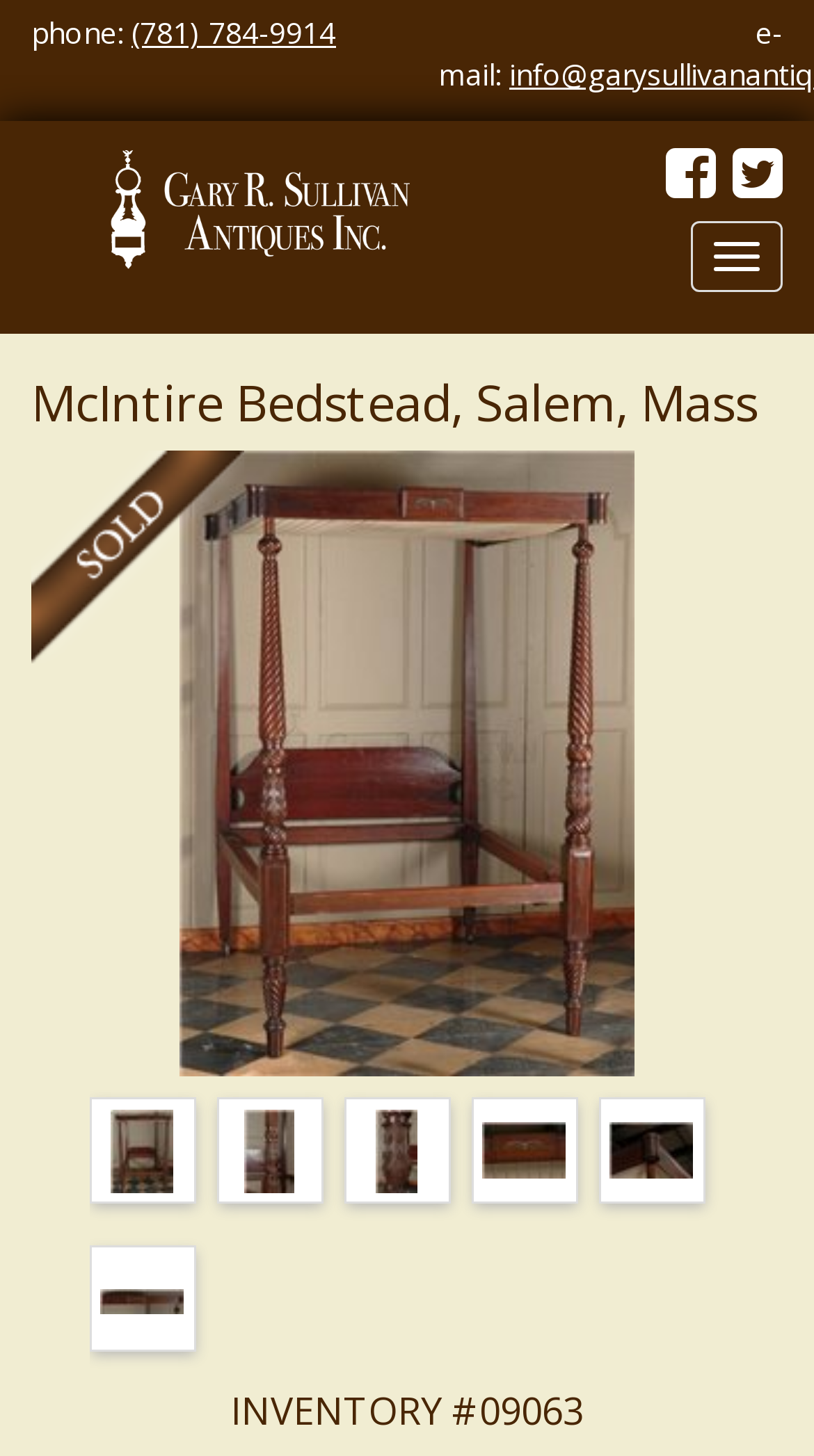Locate the bounding box coordinates of the clickable region necessary to complete the following instruction: "Toggle navigation". Provide the coordinates in the format of four float numbers between 0 and 1, i.e., [left, top, right, bottom].

[0.849, 0.152, 0.962, 0.201]